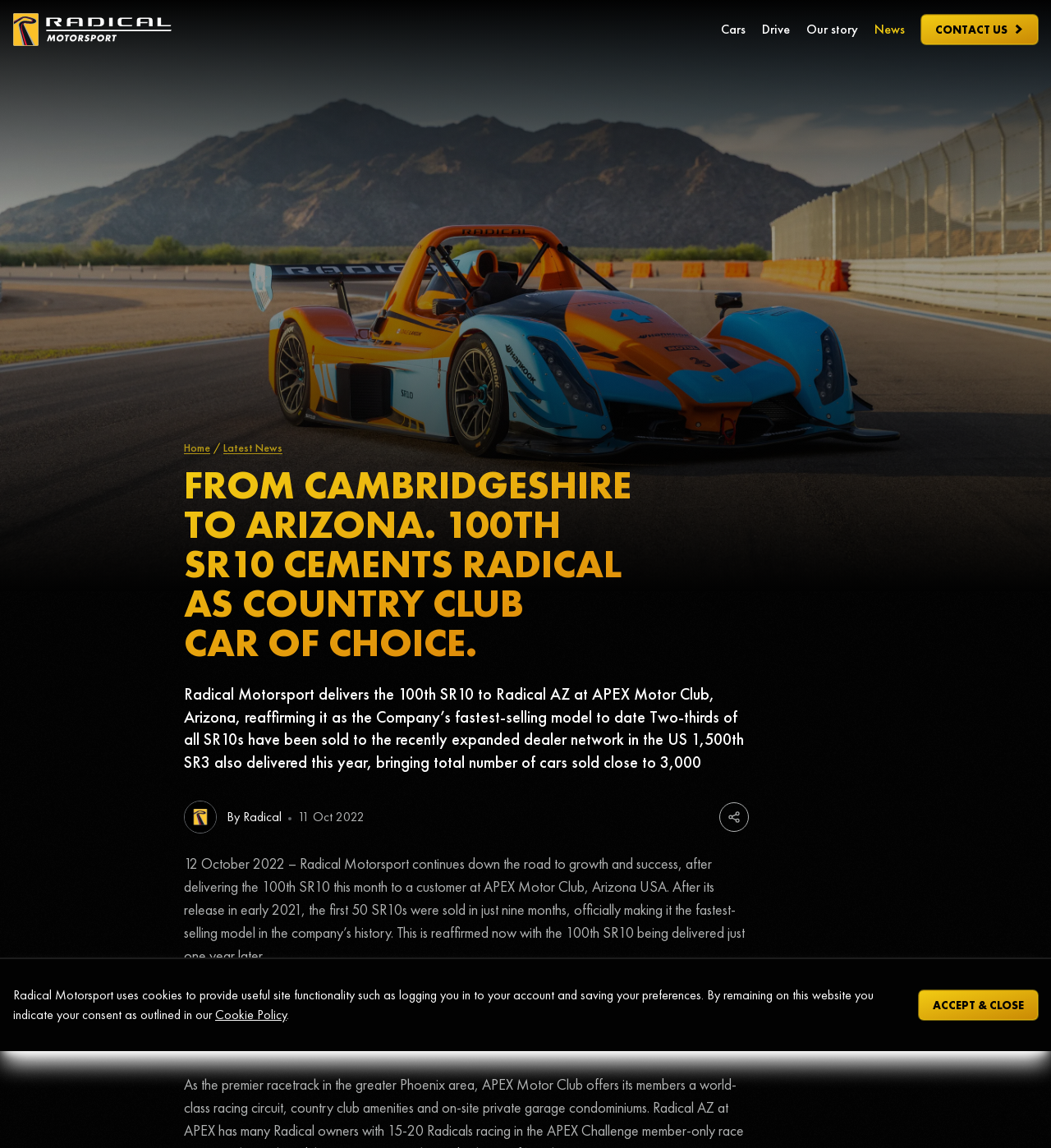Please answer the following question using a single word or phrase: 
What is the name of the motor club?

APEX Motor Club